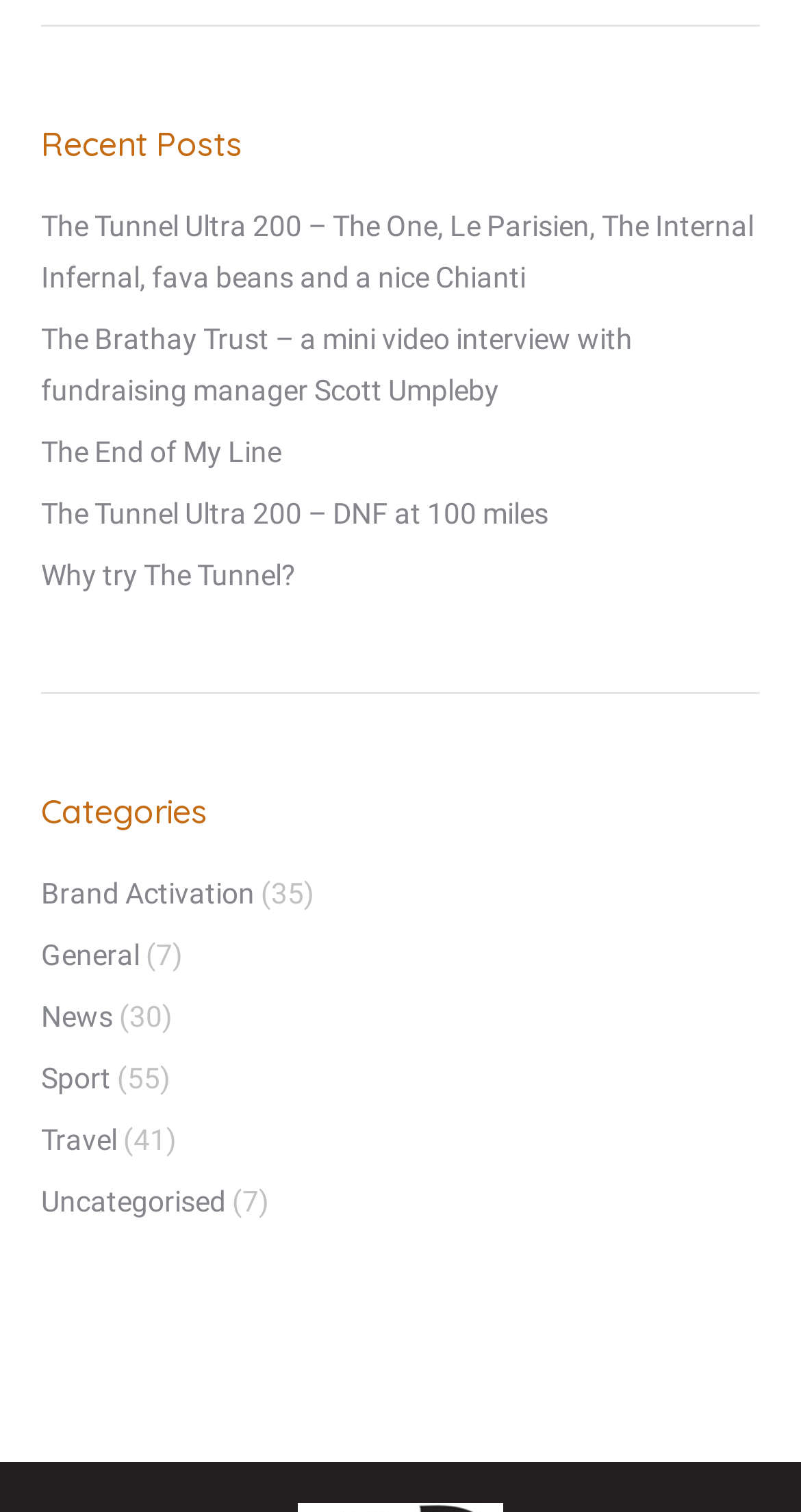What is the category with the most posts?
Please give a detailed answer to the question using the information shown in the image.

The category 'Sport' has 55 posts, which is the highest number among all categories, as indicated by the number in parentheses next to each category name.